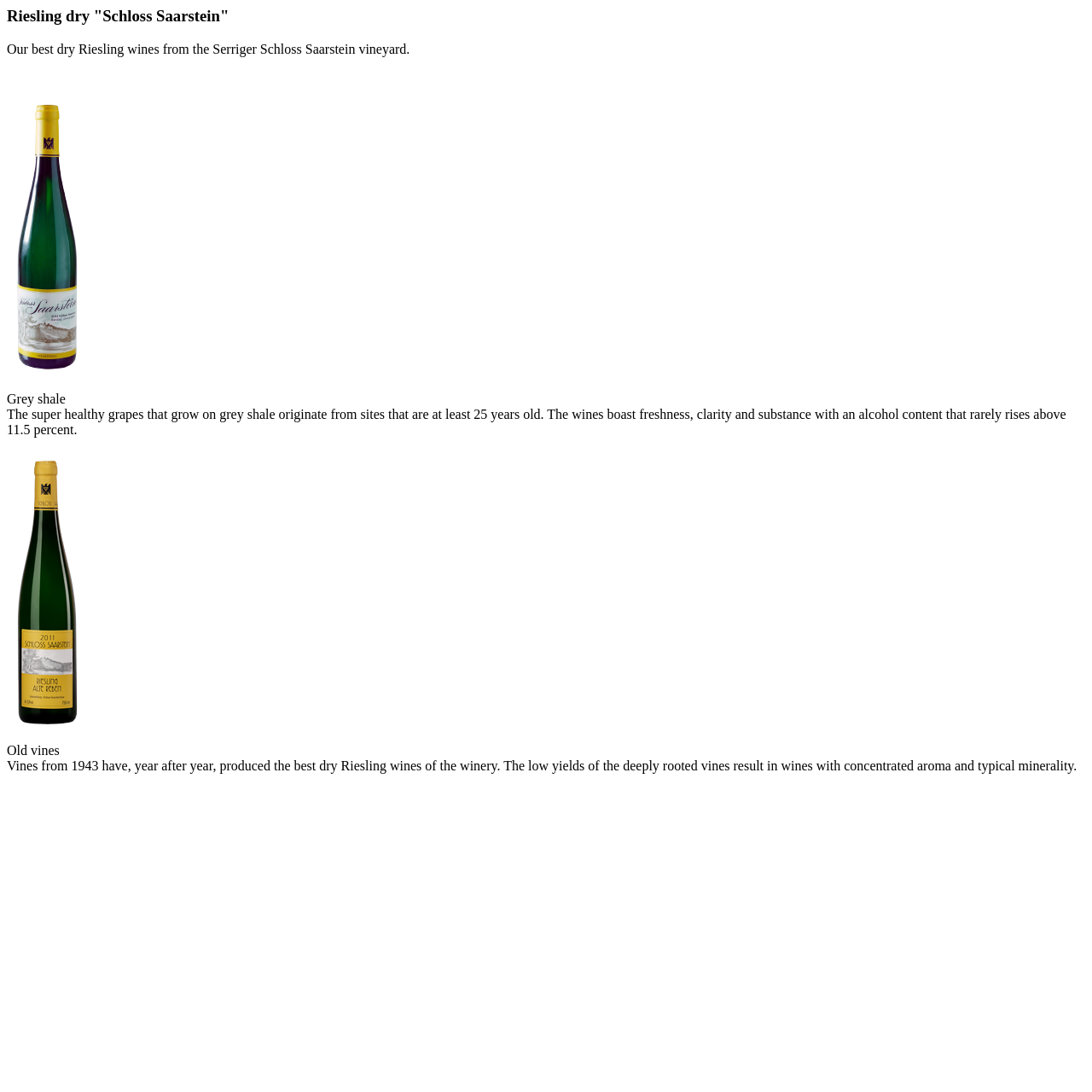Reply to the question with a brief word or phrase: What is the age of the vines?

At least 25 years